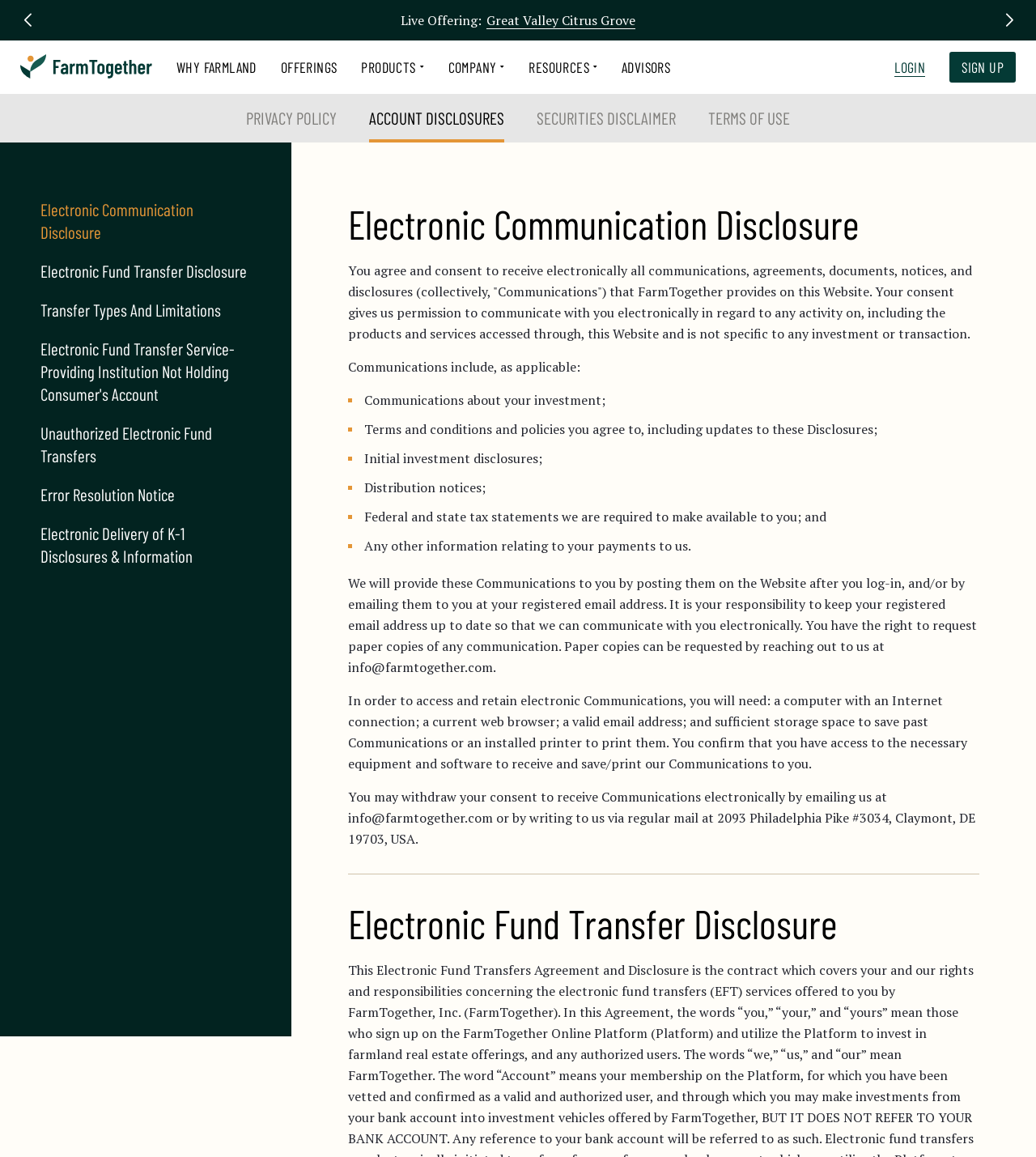Please specify the bounding box coordinates of the clickable region necessary for completing the following instruction: "Click on WHY FARMLAND". The coordinates must consist of four float numbers between 0 and 1, i.e., [left, top, right, bottom].

[0.17, 0.035, 0.248, 0.081]